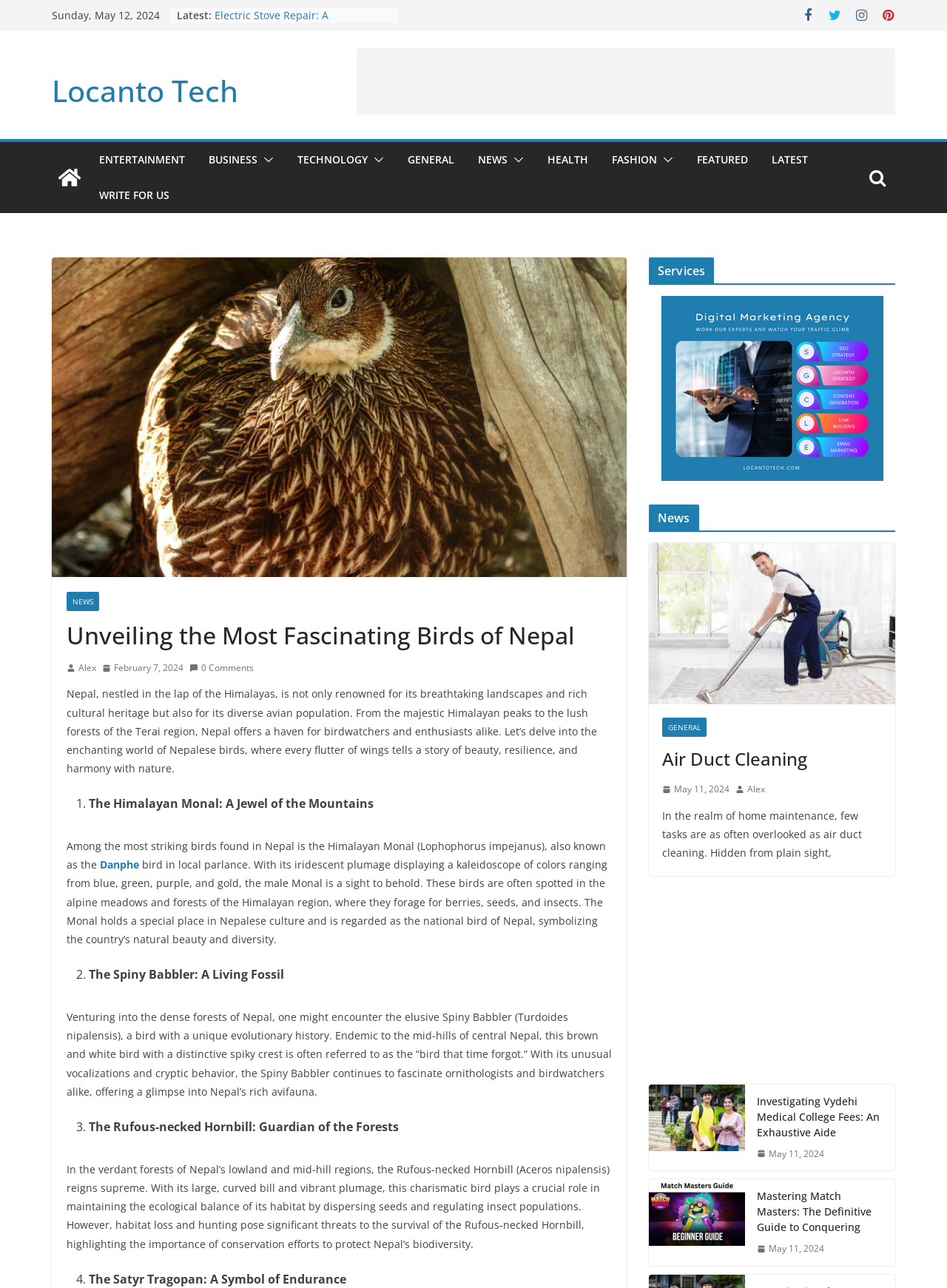Use a single word or phrase to answer the question: 
How many birds are featured in the article?

4